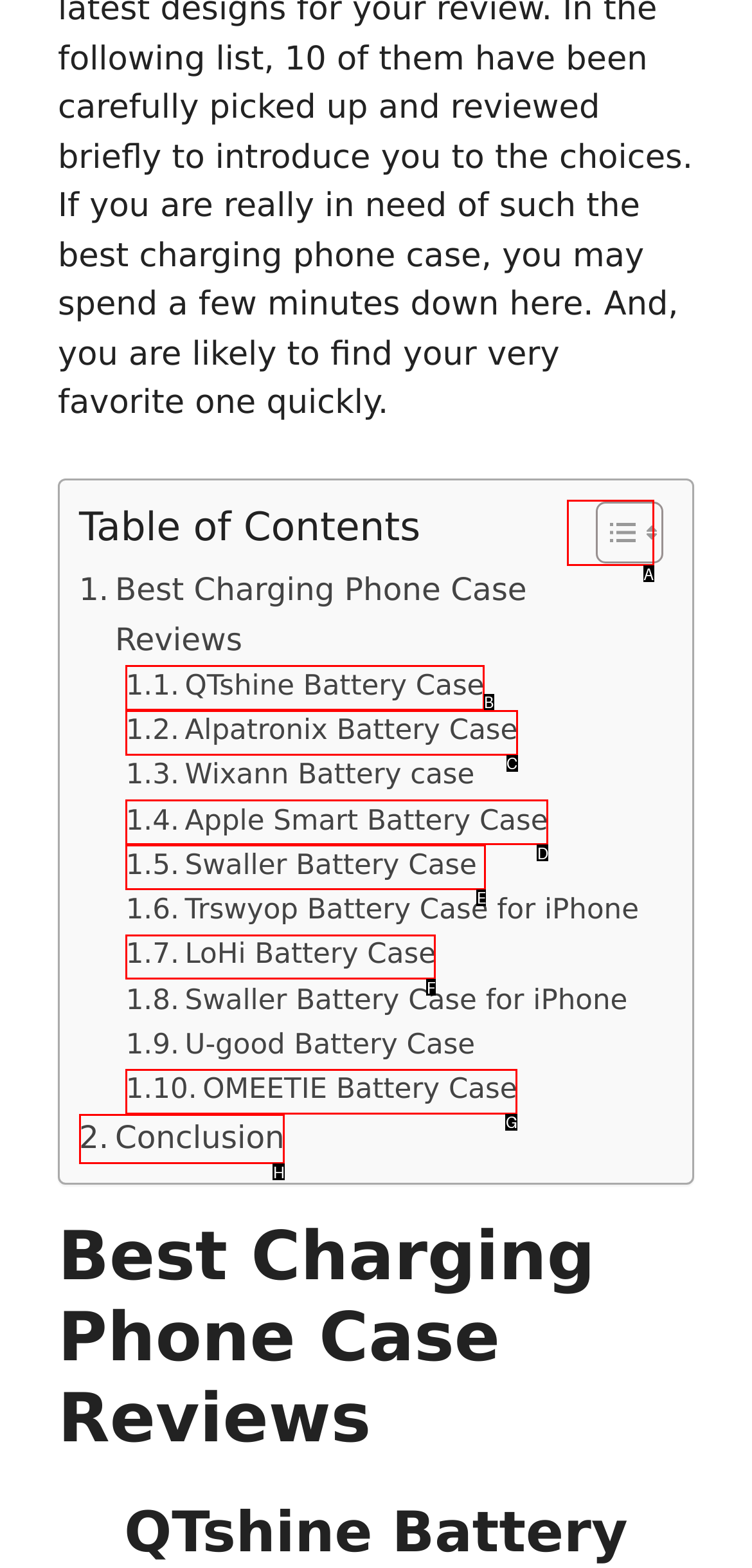Determine which HTML element corresponds to the description: Apple Smart Battery Case. Provide the letter of the correct option.

D